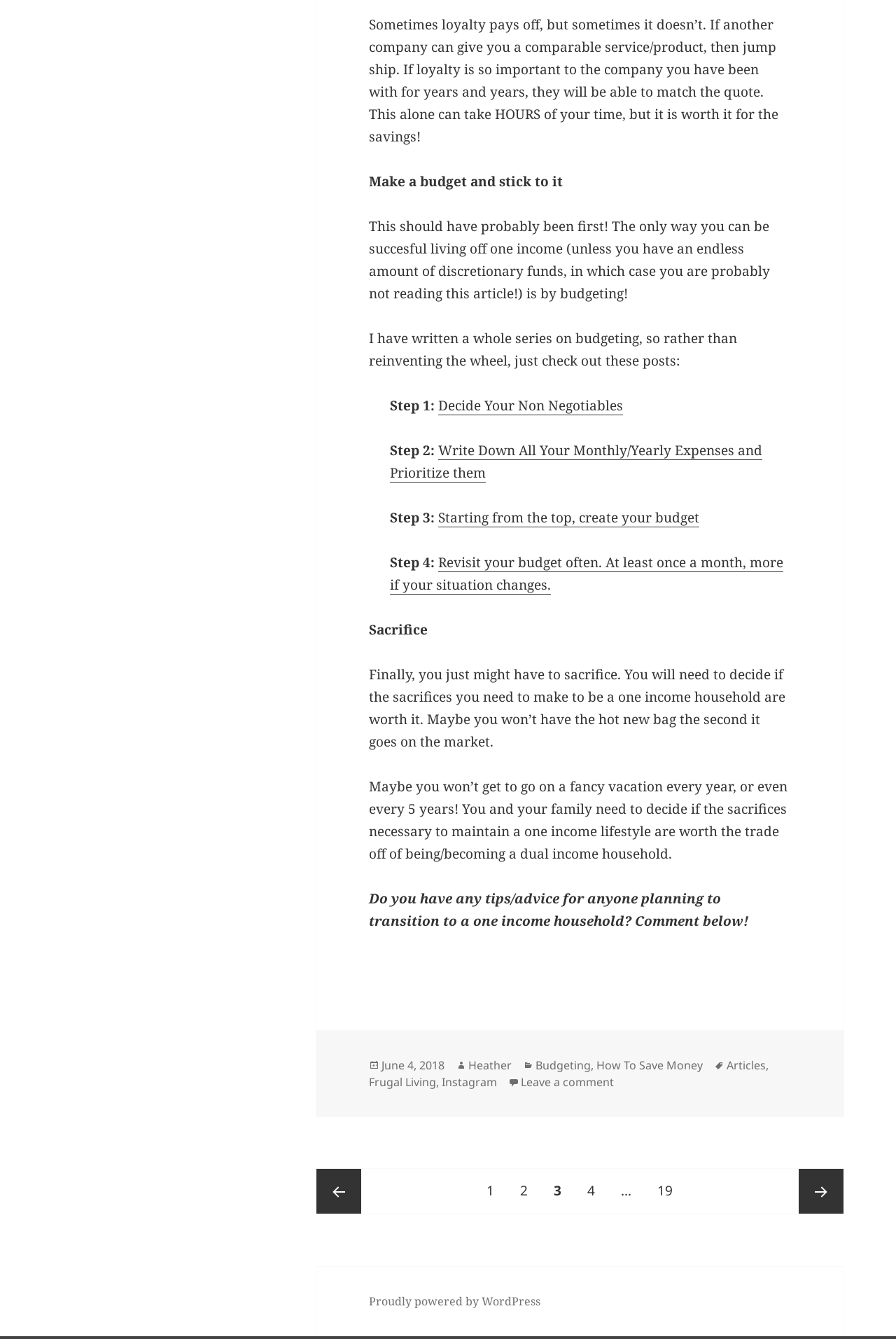Can you give a detailed response to the following question using the information from the image? What is the author's suggestion for creating a budget?

The author suggests that creating a budget involves writing down all monthly and yearly expenses and prioritizing them. This is mentioned in the 'Step 2' section of the article, which provides a step-by-step guide to budgeting.